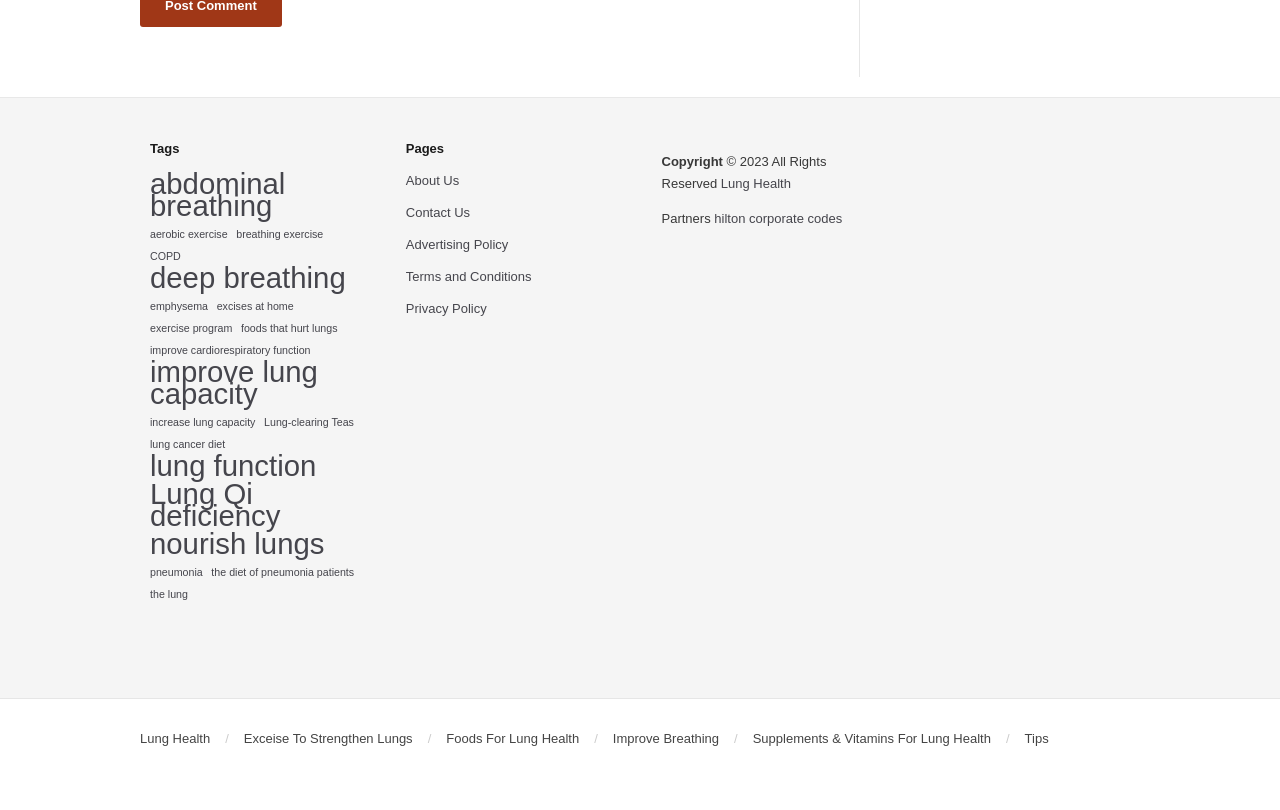What is the purpose of the section with links 'About Us', 'Contact Us', etc.?
Answer briefly with a single word or phrase based on the image.

Pages